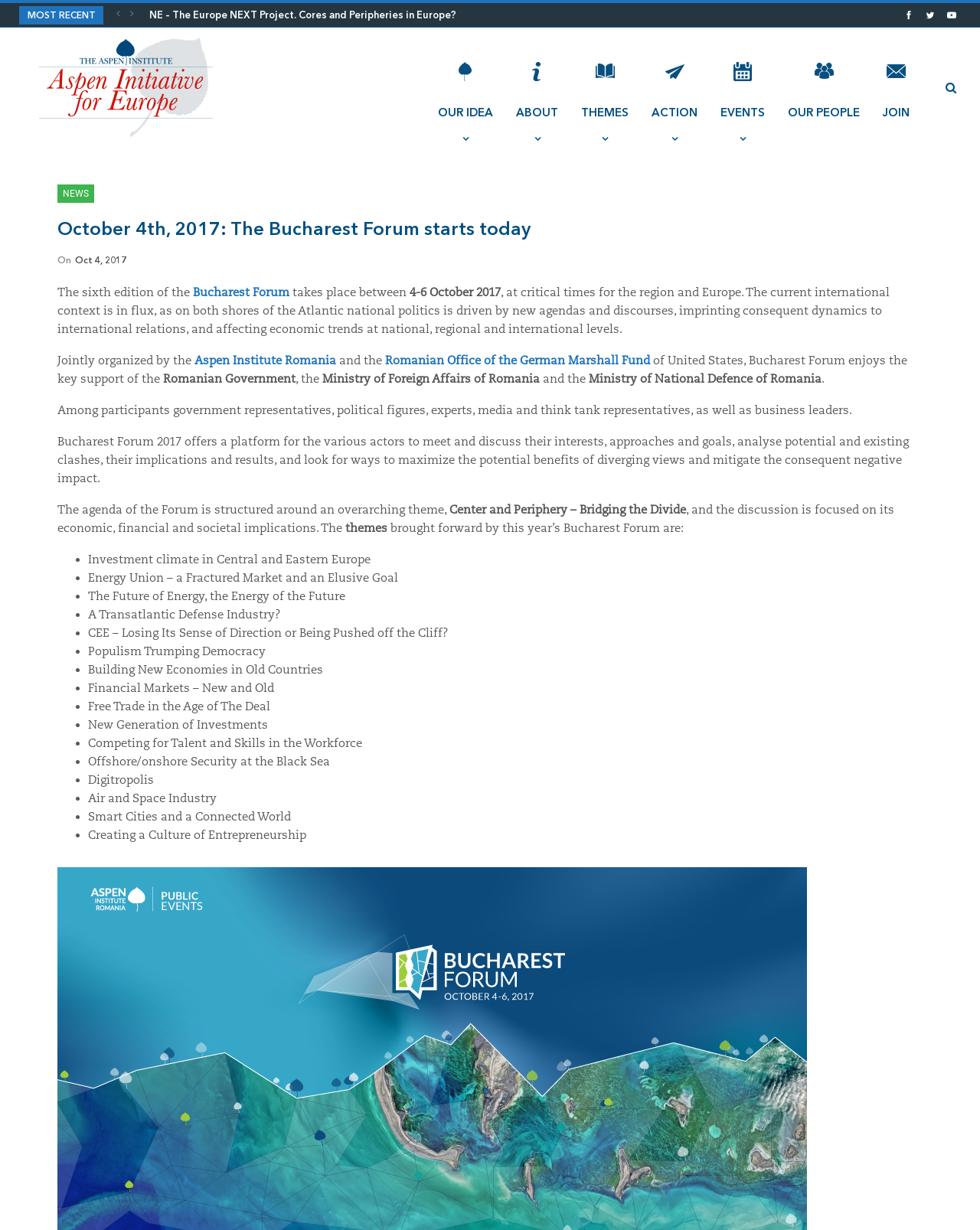Find the bounding box coordinates of the UI element according to this description: "THEMES".

[0.581, 0.022, 0.653, 0.121]